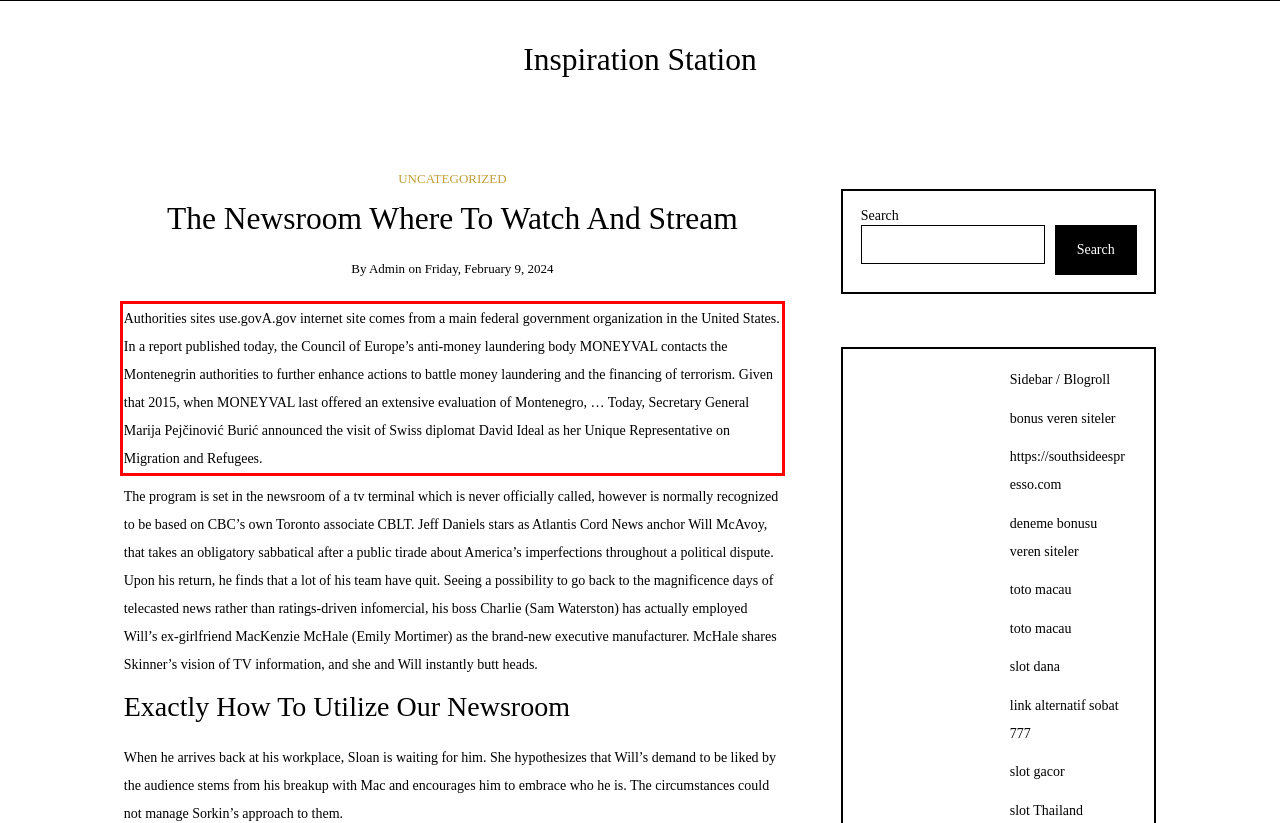You have a screenshot with a red rectangle around a UI element. Recognize and extract the text within this red bounding box using OCR.

Authorities sites use.govA.gov internet site comes from a main federal government organization in the United States. In a report published today, the Council of Europe’s anti-money laundering body MONEYVAL contacts the Montenegrin authorities to further enhance actions to battle money laundering and the financing of terrorism. Given that 2015, when MONEYVAL last offered an extensive evaluation of Montenegro, … Today, Secretary General Marija Pejčinović Burić announced the visit of Swiss diplomat David Ideal as her Unique Representative on Migration and Refugees.